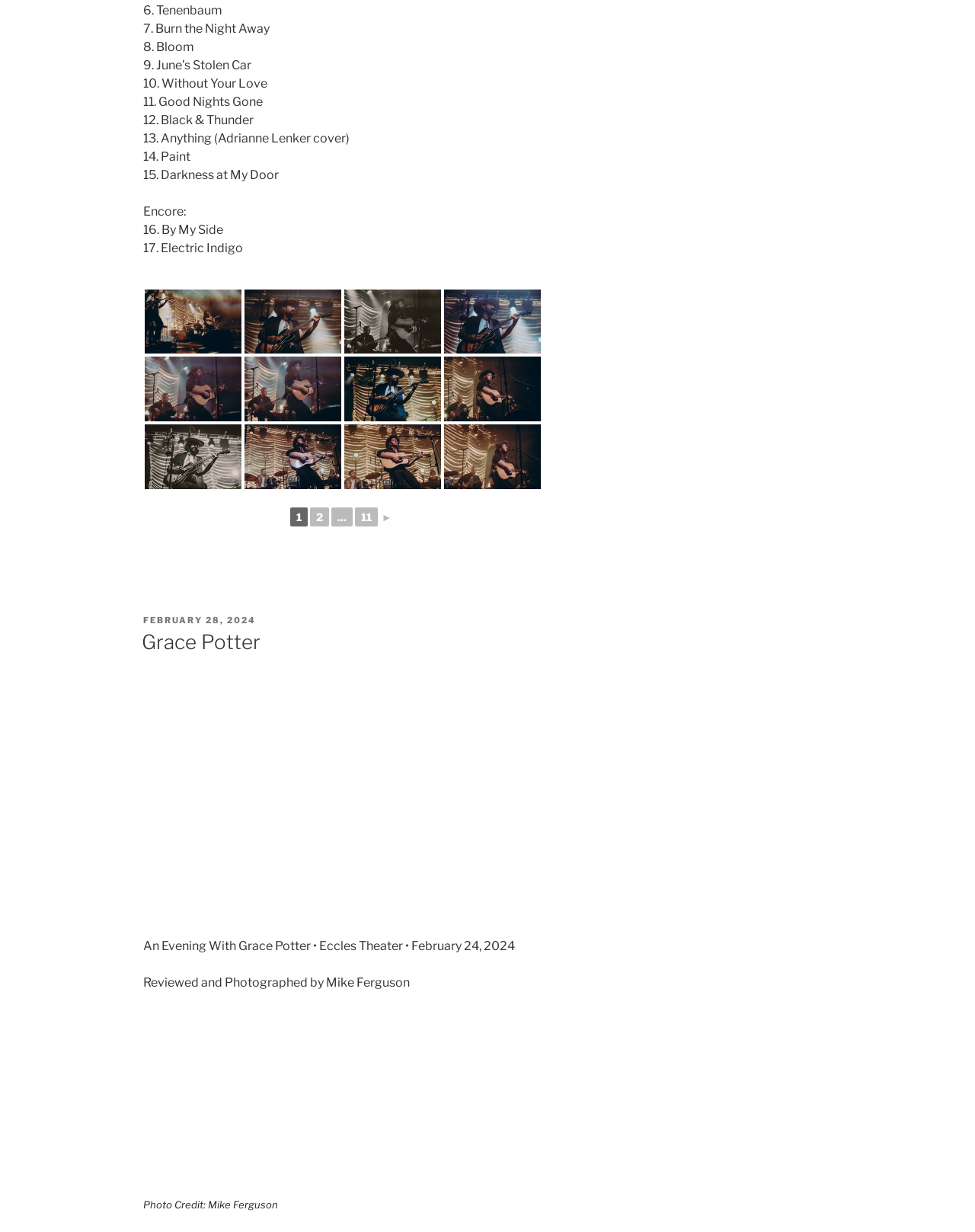Provide the bounding box for the UI element matching this description: "alt="The-Paper-Kites-SLC-depot-9" title="The-Paper-Kites-SLC-depot-9"".

[0.456, 0.345, 0.555, 0.397]